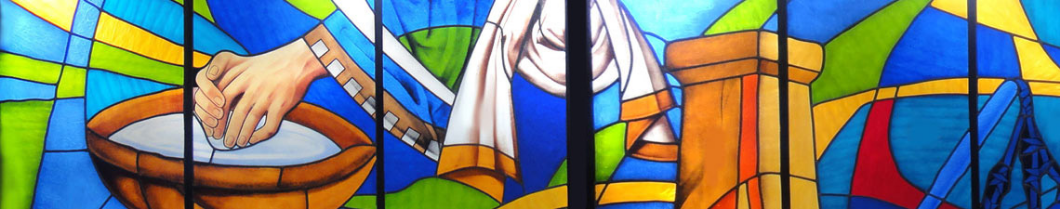Where is this stained-glass window located?
Based on the image, answer the question with as much detail as possible.

This vibrant stained-glass window is part of the Church of Saint Pius X, serving as a visual reminder of the community's commitment to welcoming and nurturing new members through faith.